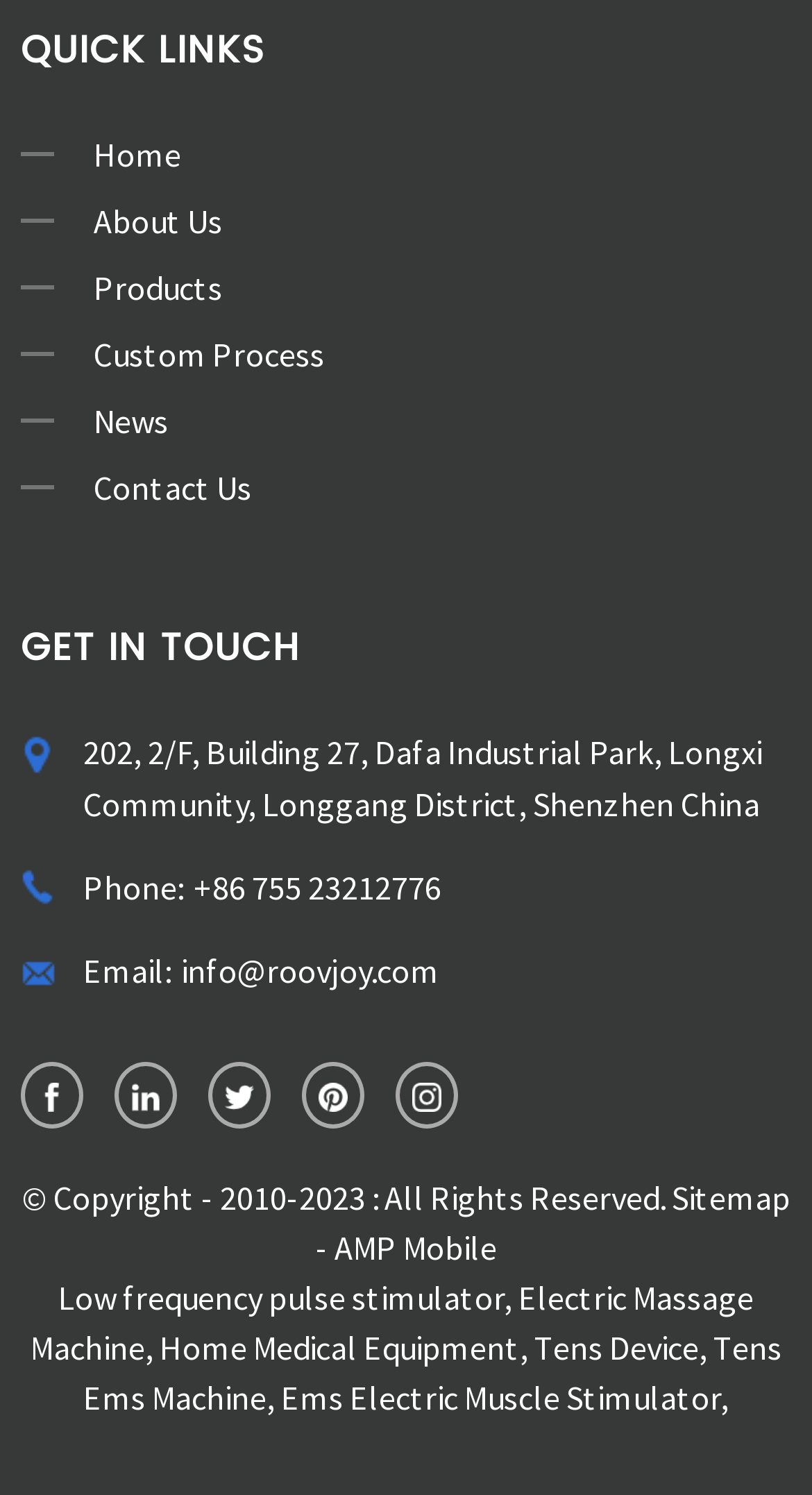Locate the bounding box coordinates of the element you need to click to accomplish the task described by this instruction: "Learn about Low frequency pulse stimulator".

[0.072, 0.853, 0.621, 0.881]